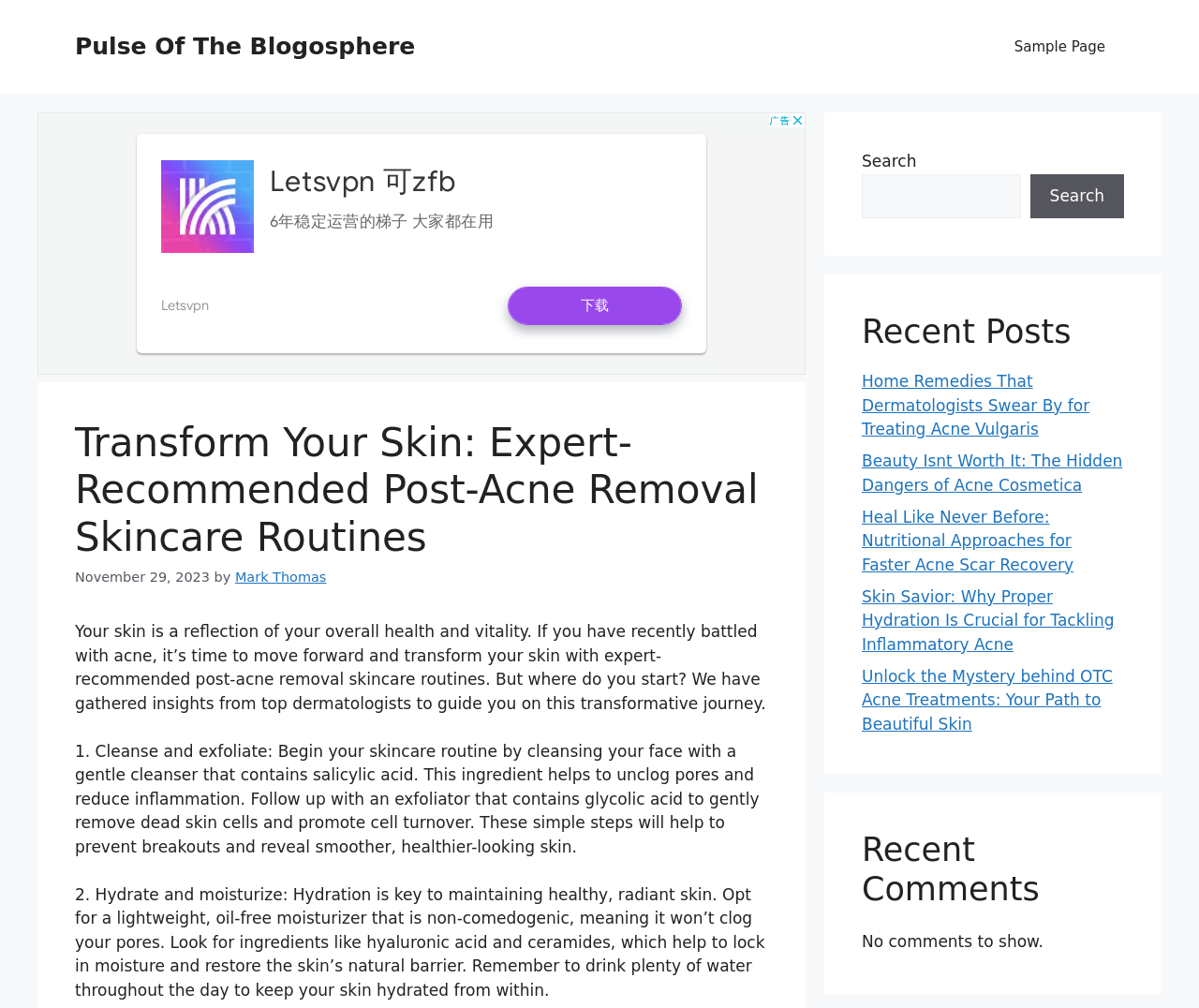Use a single word or phrase to answer the question: What is the date of the current article?

November 29, 2023